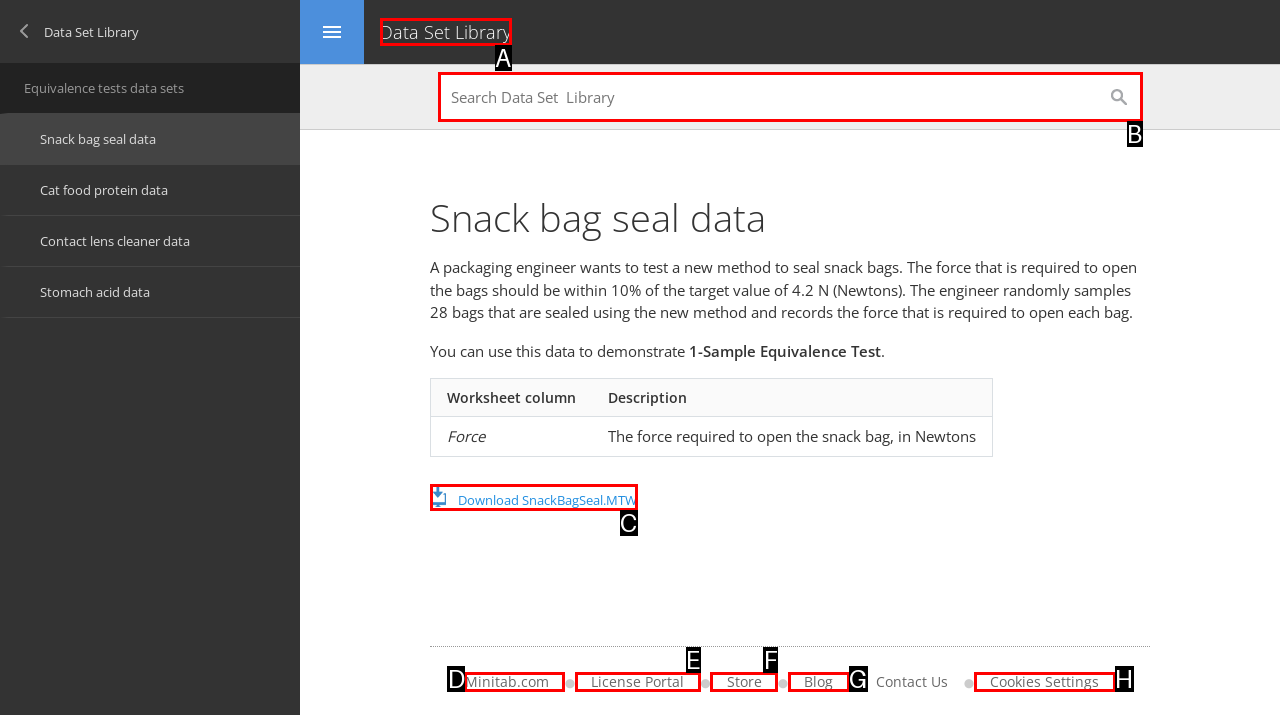Given the description: Data Set Library, identify the matching option. Answer with the corresponding letter.

A